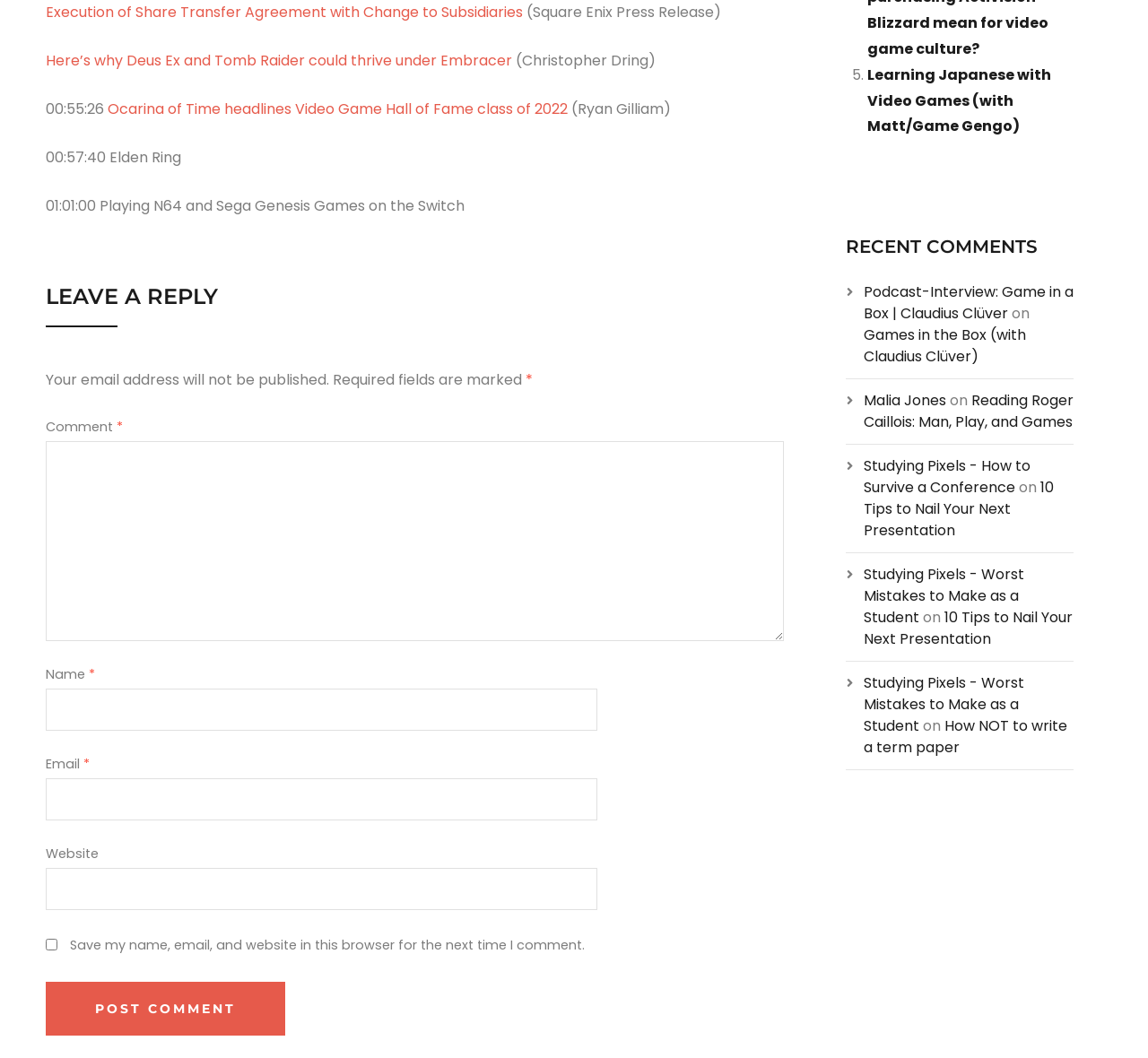How many recent comments are listed? Analyze the screenshot and reply with just one word or a short phrase.

8